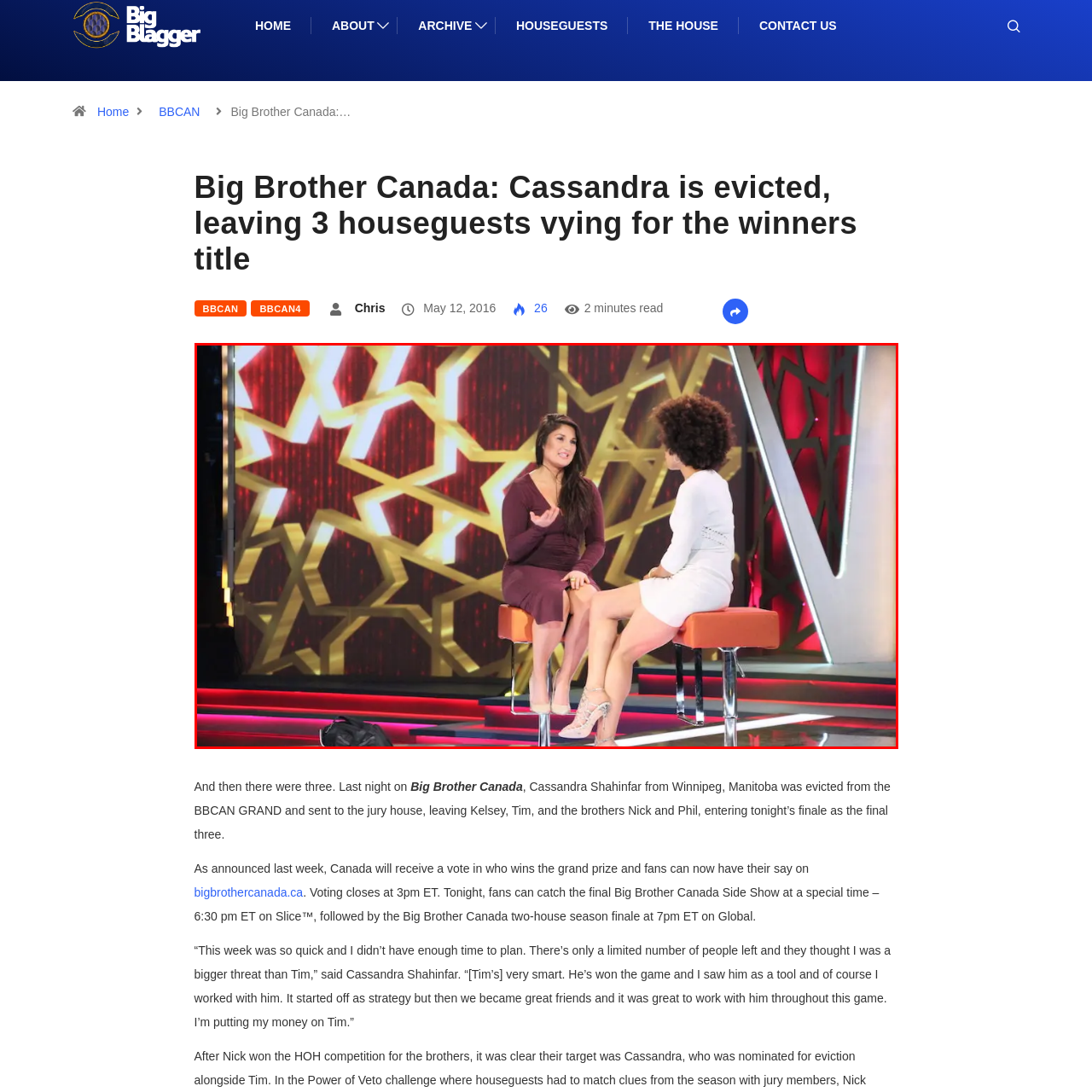Inspect the image surrounded by the red border and give a one-word or phrase answer to the question:
What is the dominant color of the backdrop?

Golden